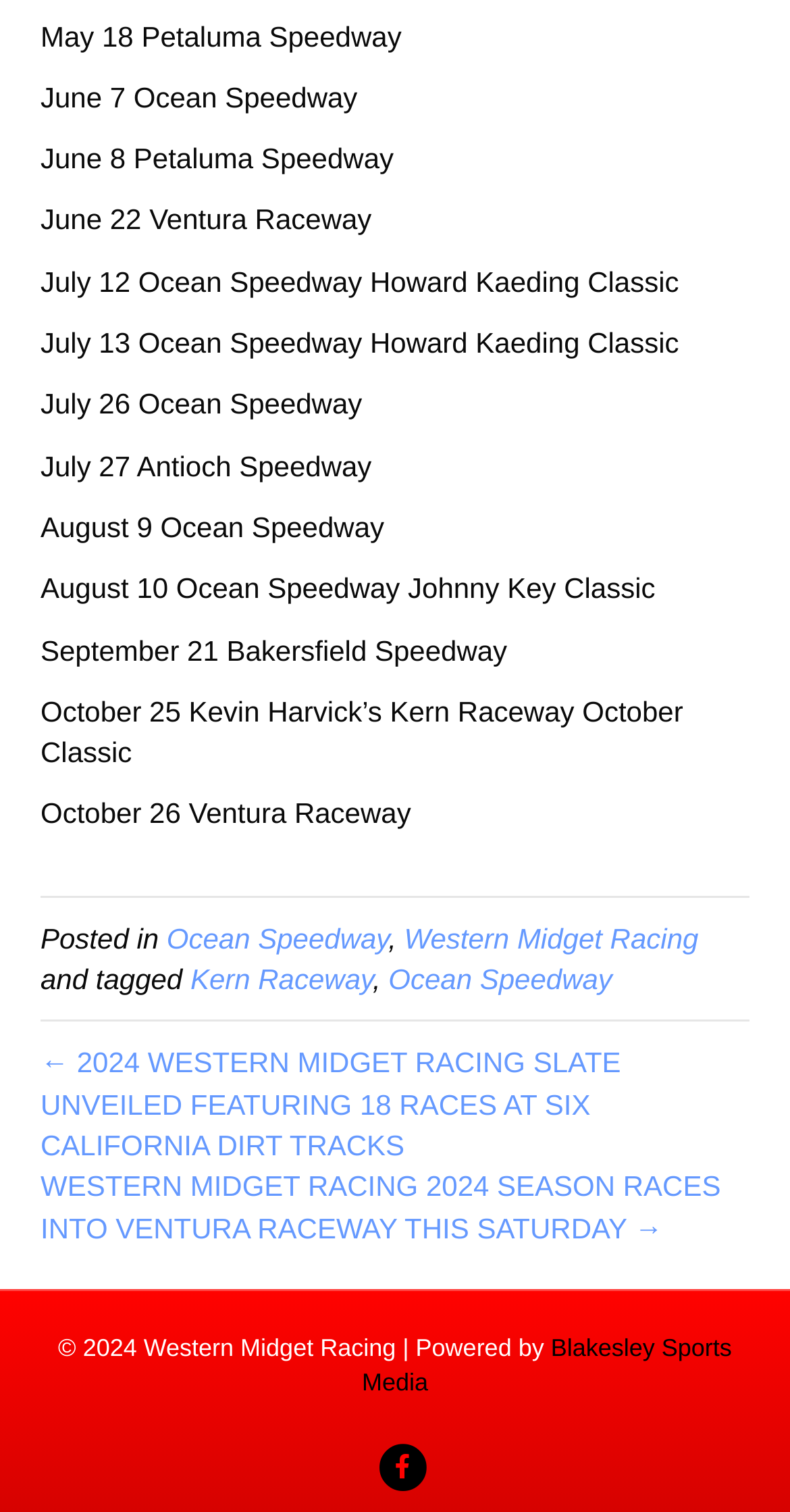Predict the bounding box for the UI component with the following description: "Blakesley Sports Media".

[0.458, 0.882, 0.926, 0.924]